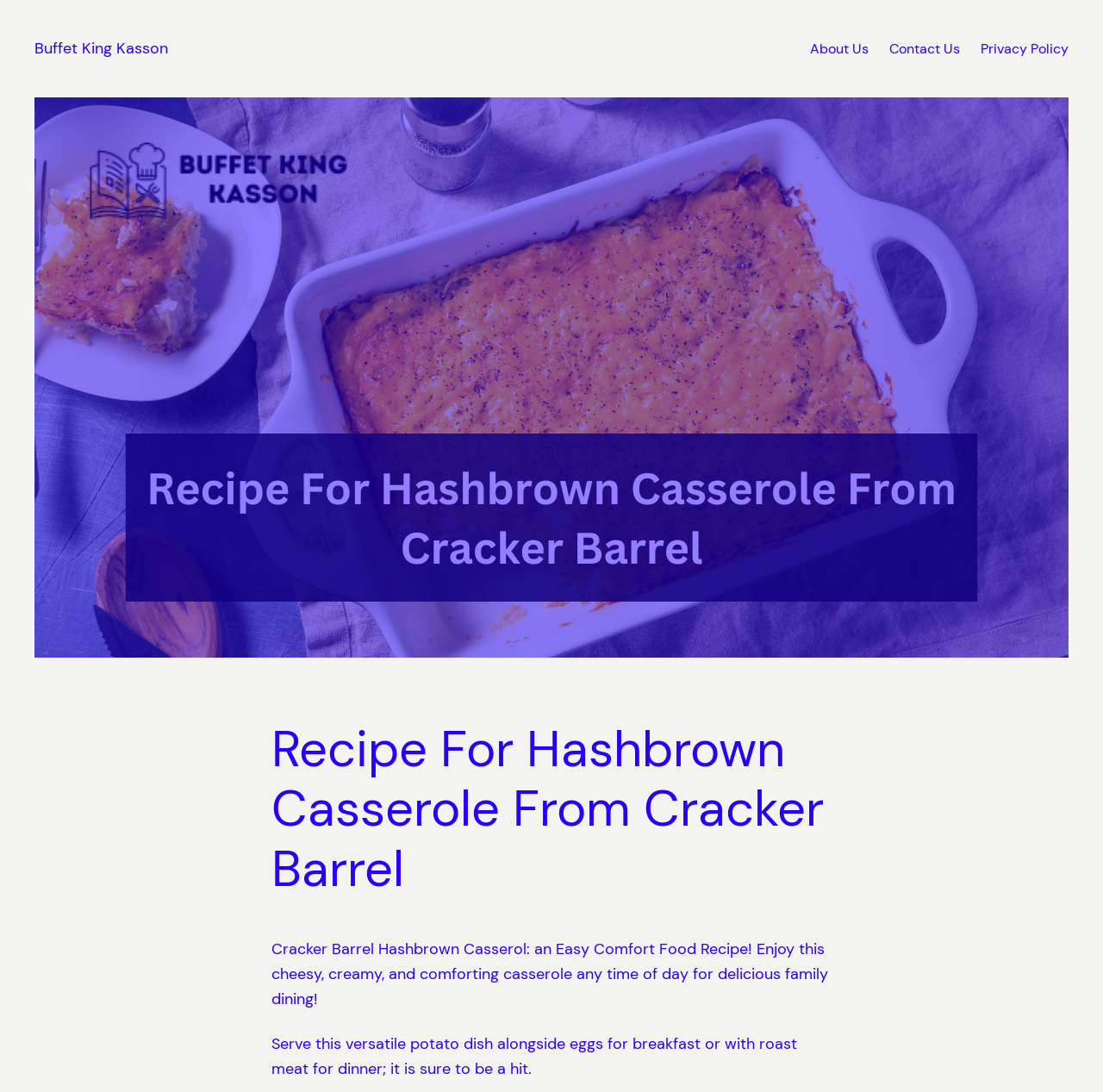What are some possible meal options to serve with the casserole?
Please provide a single word or phrase as your answer based on the screenshot.

Eggs or roast meat